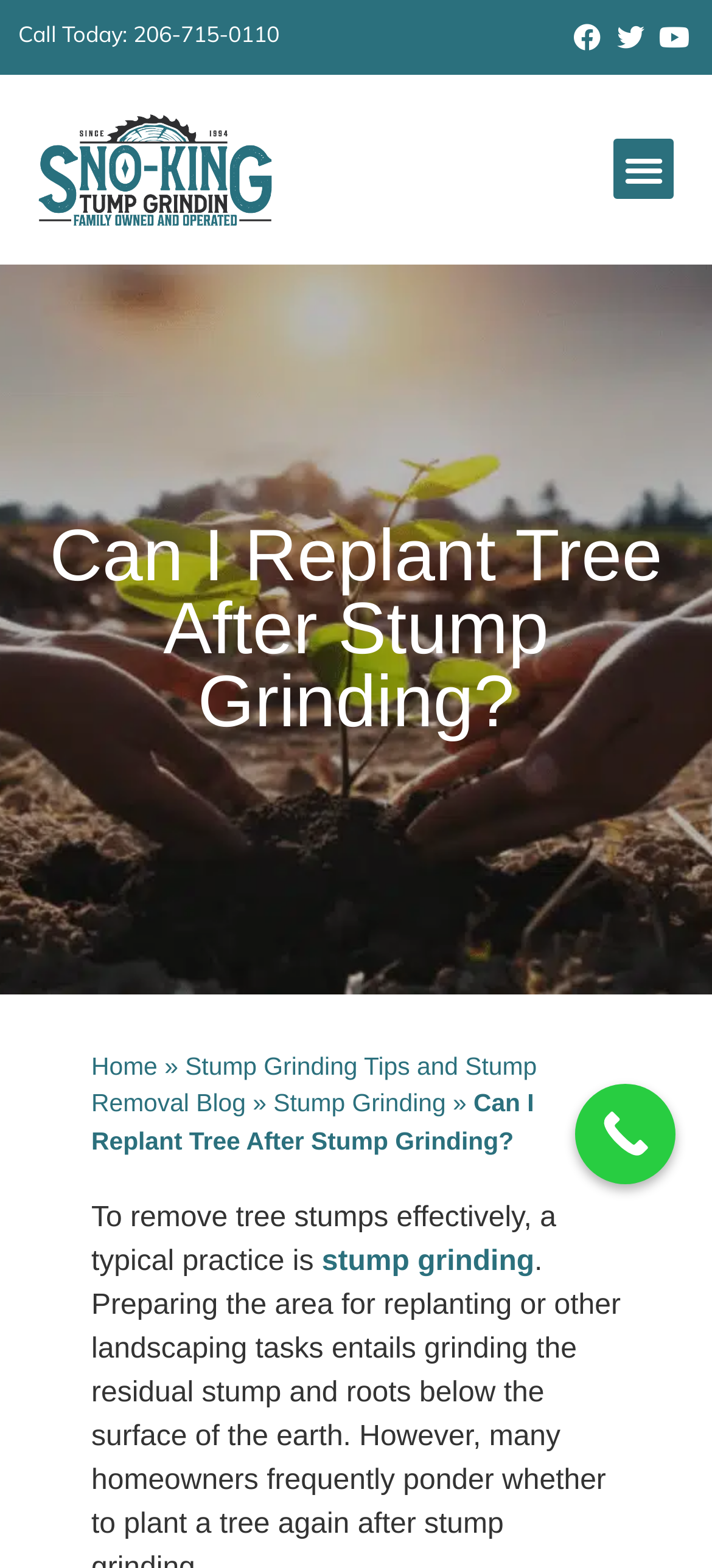Could you determine the bounding box coordinates of the clickable element to complete the instruction: "Read the Stump Grinding Tips and Stump Removal Blog"? Provide the coordinates as four float numbers between 0 and 1, i.e., [left, top, right, bottom].

[0.128, 0.671, 0.754, 0.713]